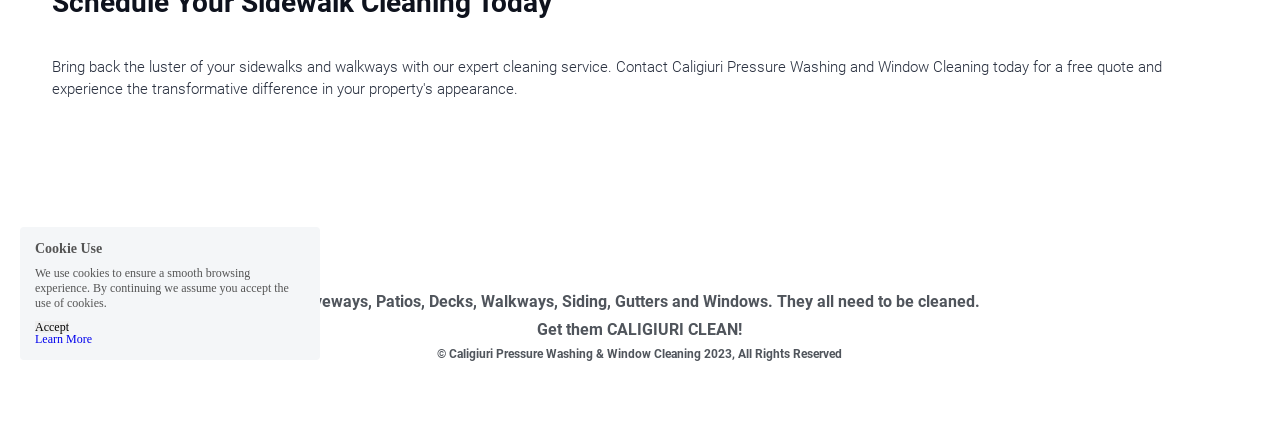Answer the question in a single word or phrase:
What services does Caligiuri offer?

Pressure washing and window cleaning